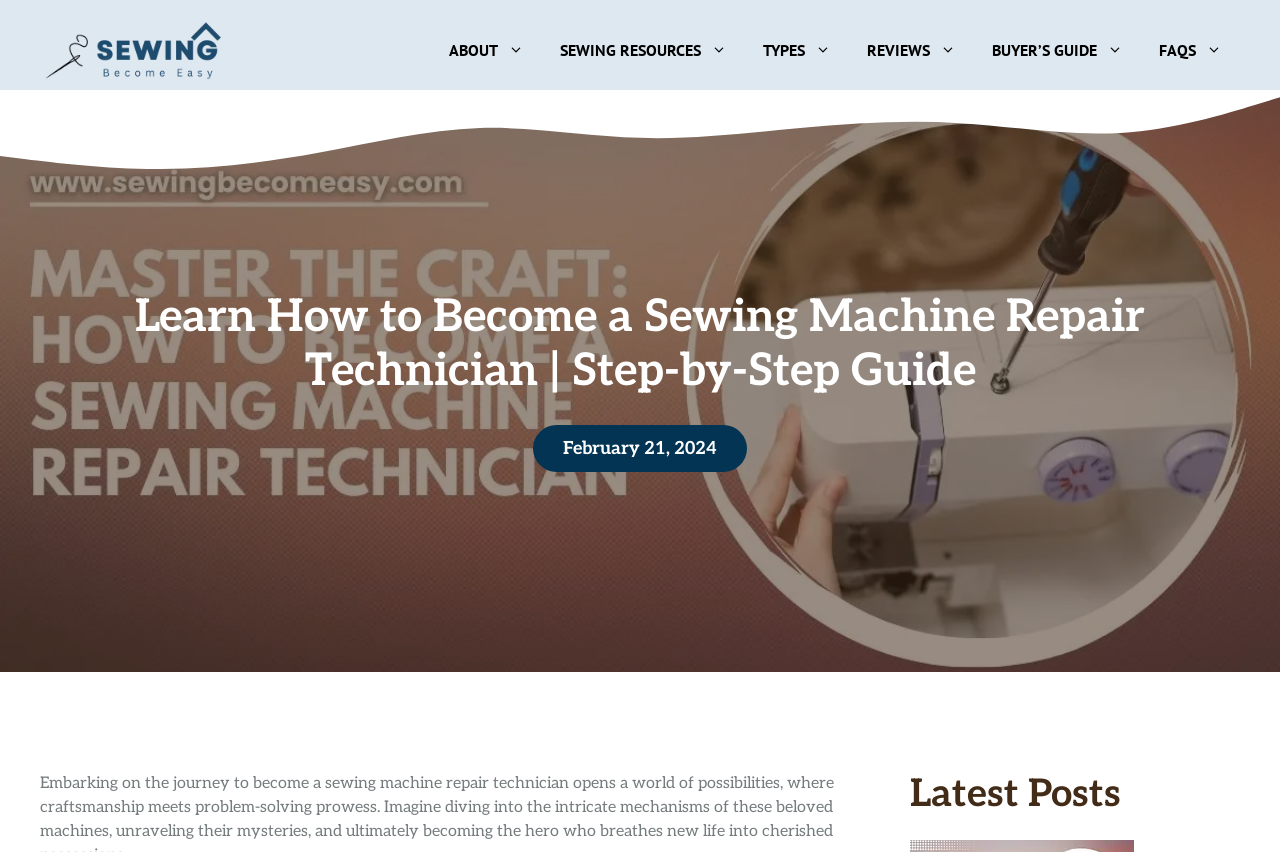Respond concisely with one word or phrase to the following query:
What is the name of the website?

Sewing Becomes Easy